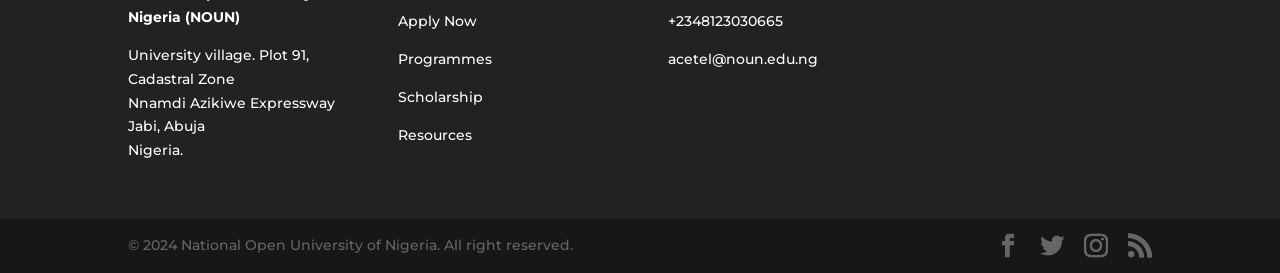Provide a brief response in the form of a single word or phrase:
How many social media links are provided at the bottom of the webpage?

4